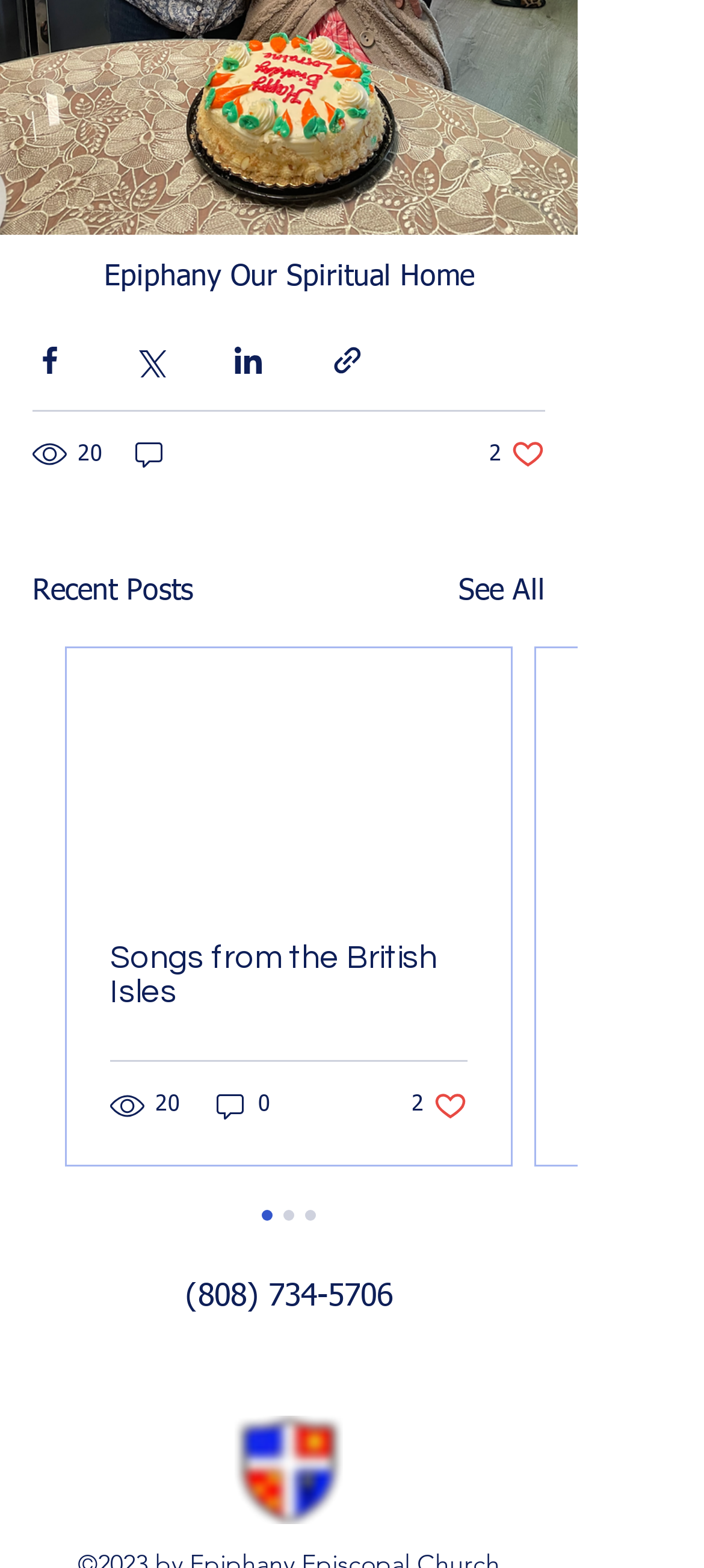Identify the bounding box coordinates of the part that should be clicked to carry out this instruction: "Call (808) 734-5706".

[0.263, 0.818, 0.558, 0.838]